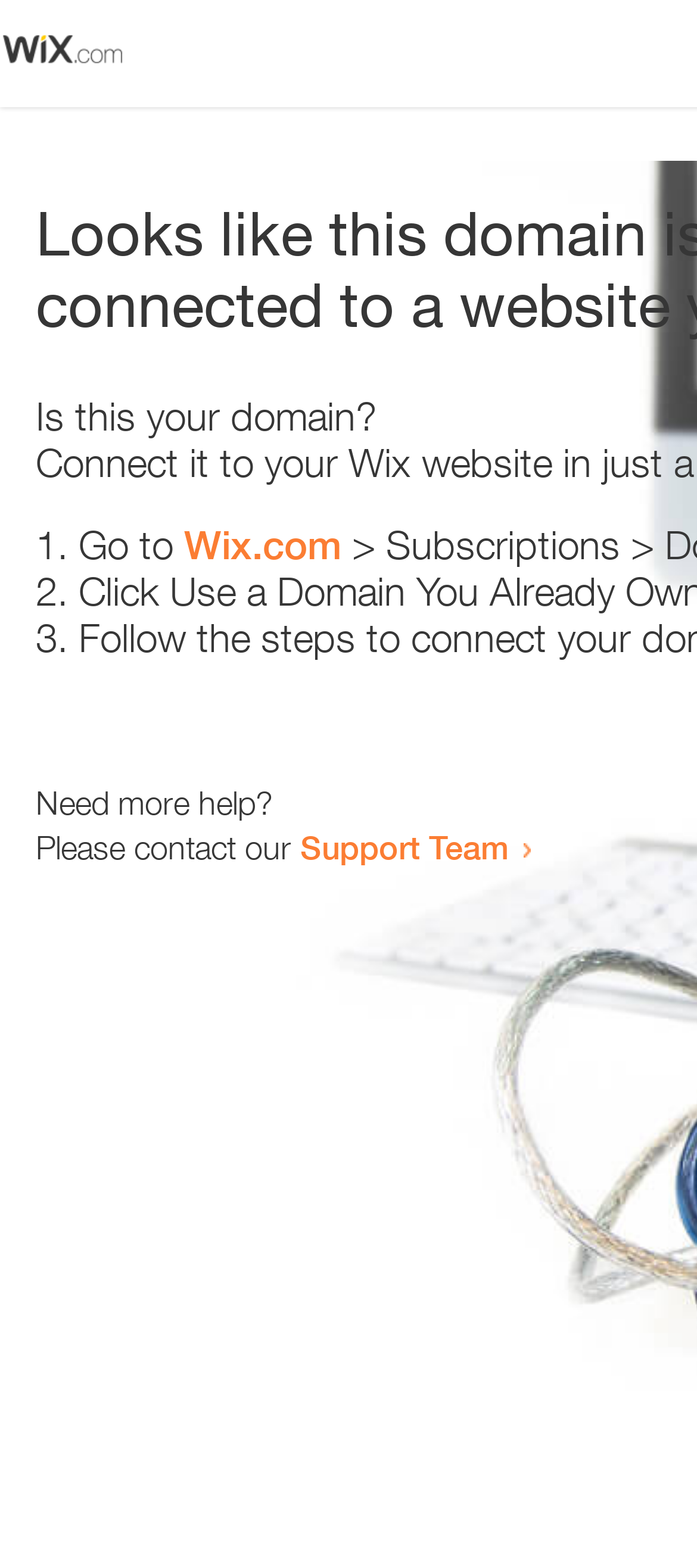Reply to the question with a brief word or phrase: What is the website suggested to visit?

Wix.com